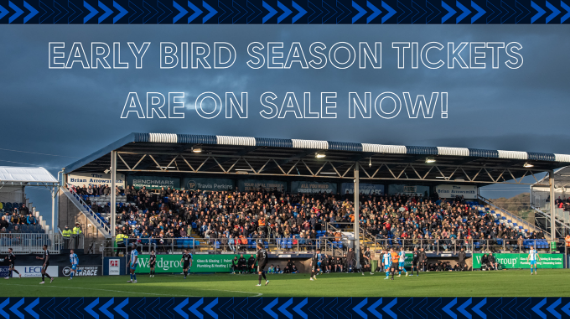What is highlighted by the lush green pitch?
Please provide a single word or phrase as your answer based on the screenshot.

the active game